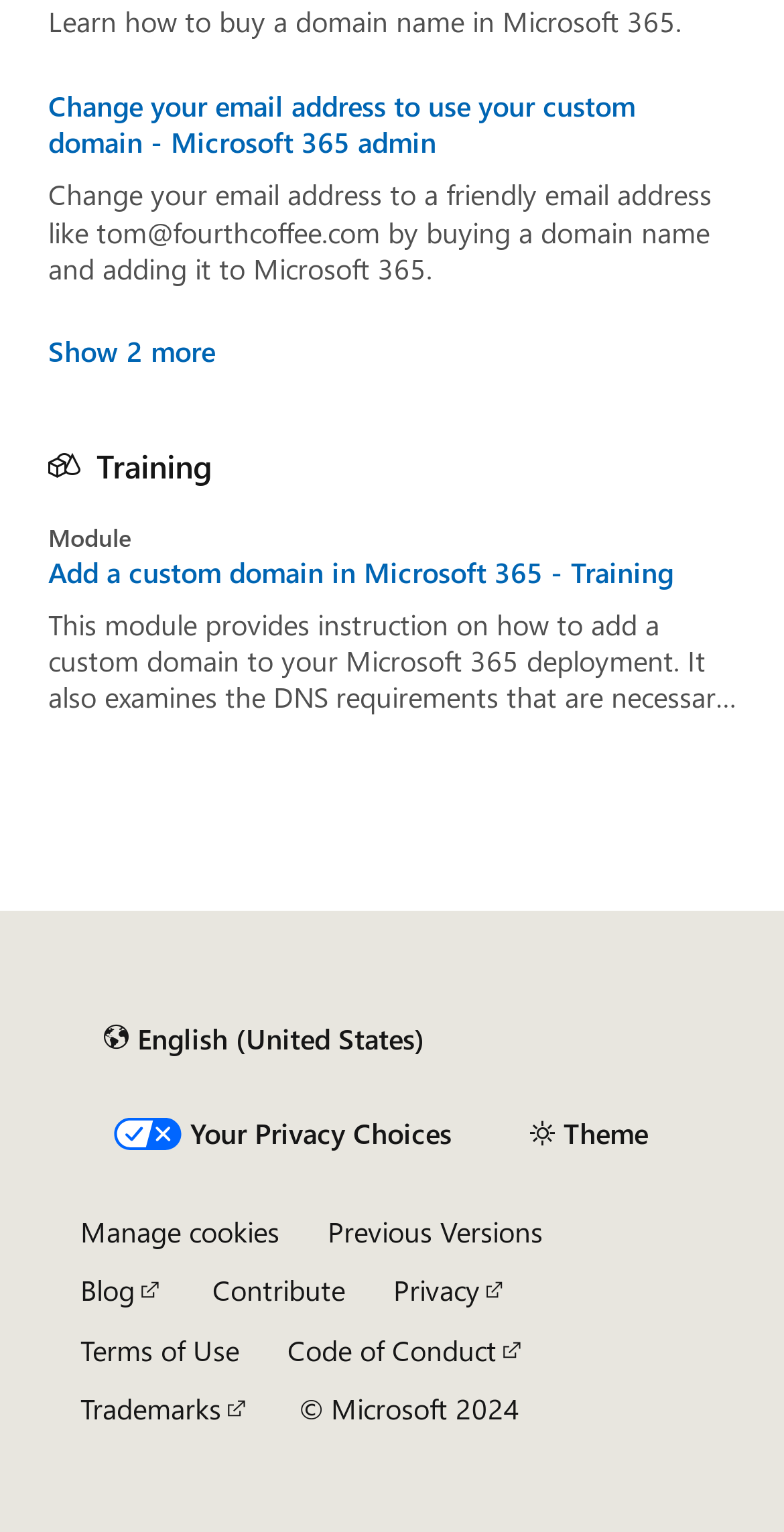Please find the bounding box coordinates in the format (top-left x, top-left y, bottom-right x, bottom-right y) for the given element description. Ensure the coordinates are floating point numbers between 0 and 1. Description: Privacy

[0.501, 0.83, 0.649, 0.854]